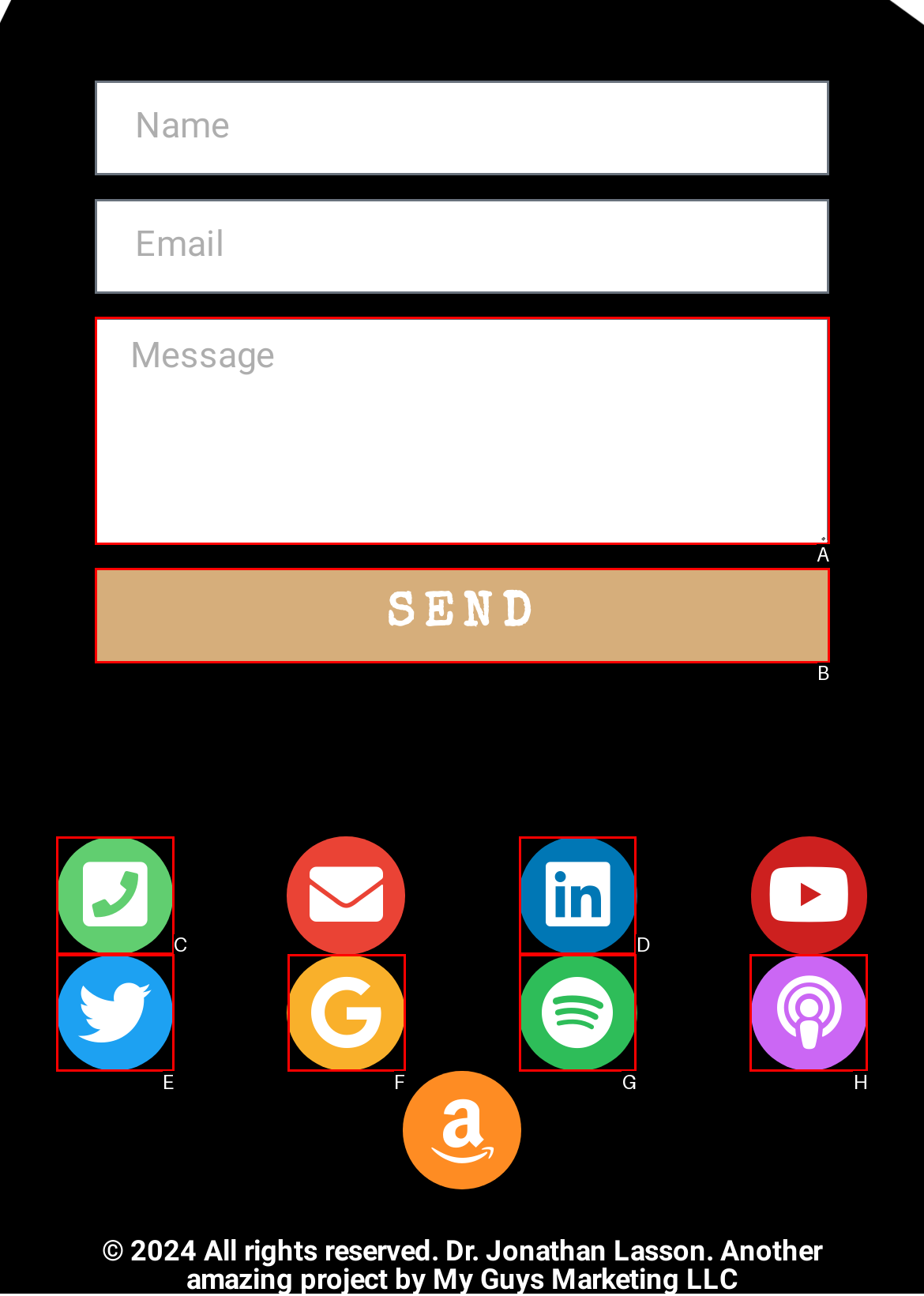From the given choices, determine which HTML element aligns with the description: Linkedin Respond with the letter of the appropriate option.

D